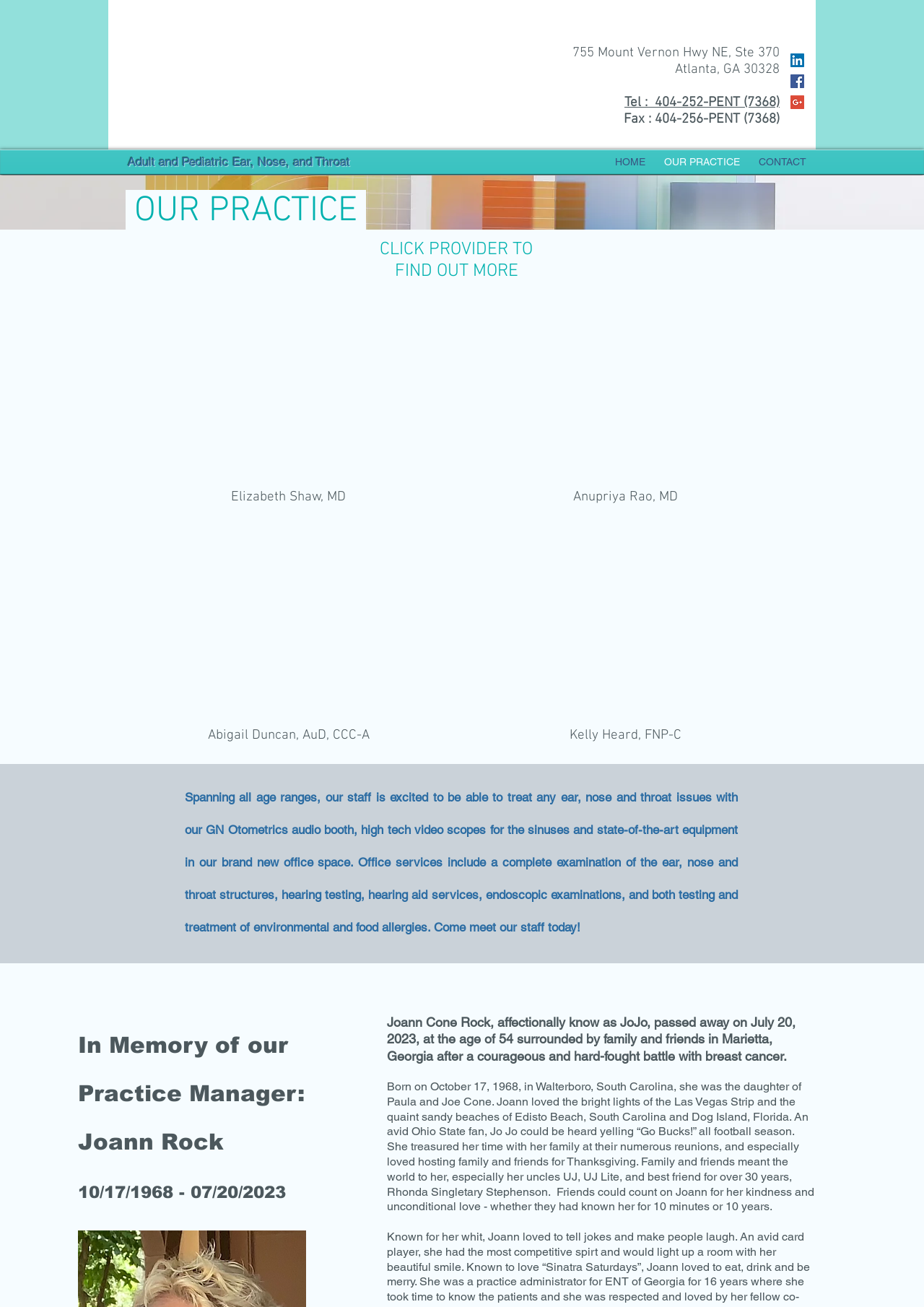Please identify the coordinates of the bounding box that should be clicked to fulfill this instruction: "Learn more about Elizabeth Shaw, MD".

[0.136, 0.228, 0.489, 0.402]